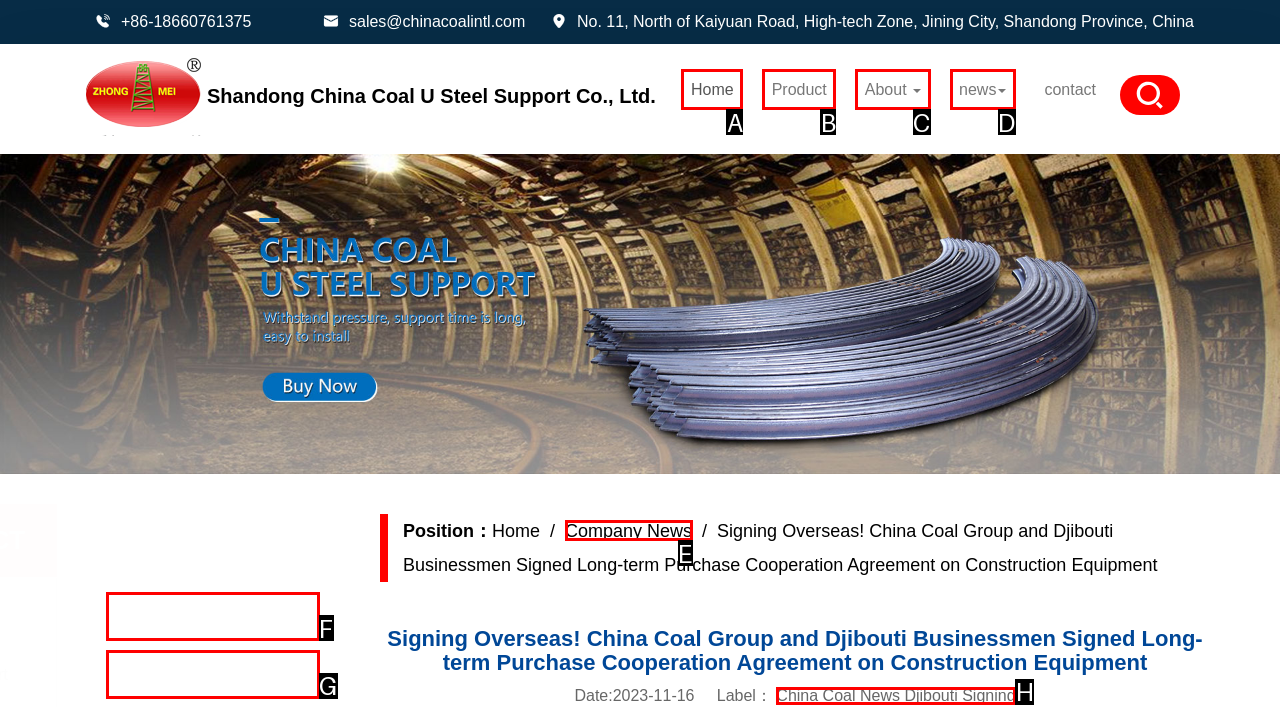Identify the UI element described as: Shed Support
Answer with the option's letter directly.

F